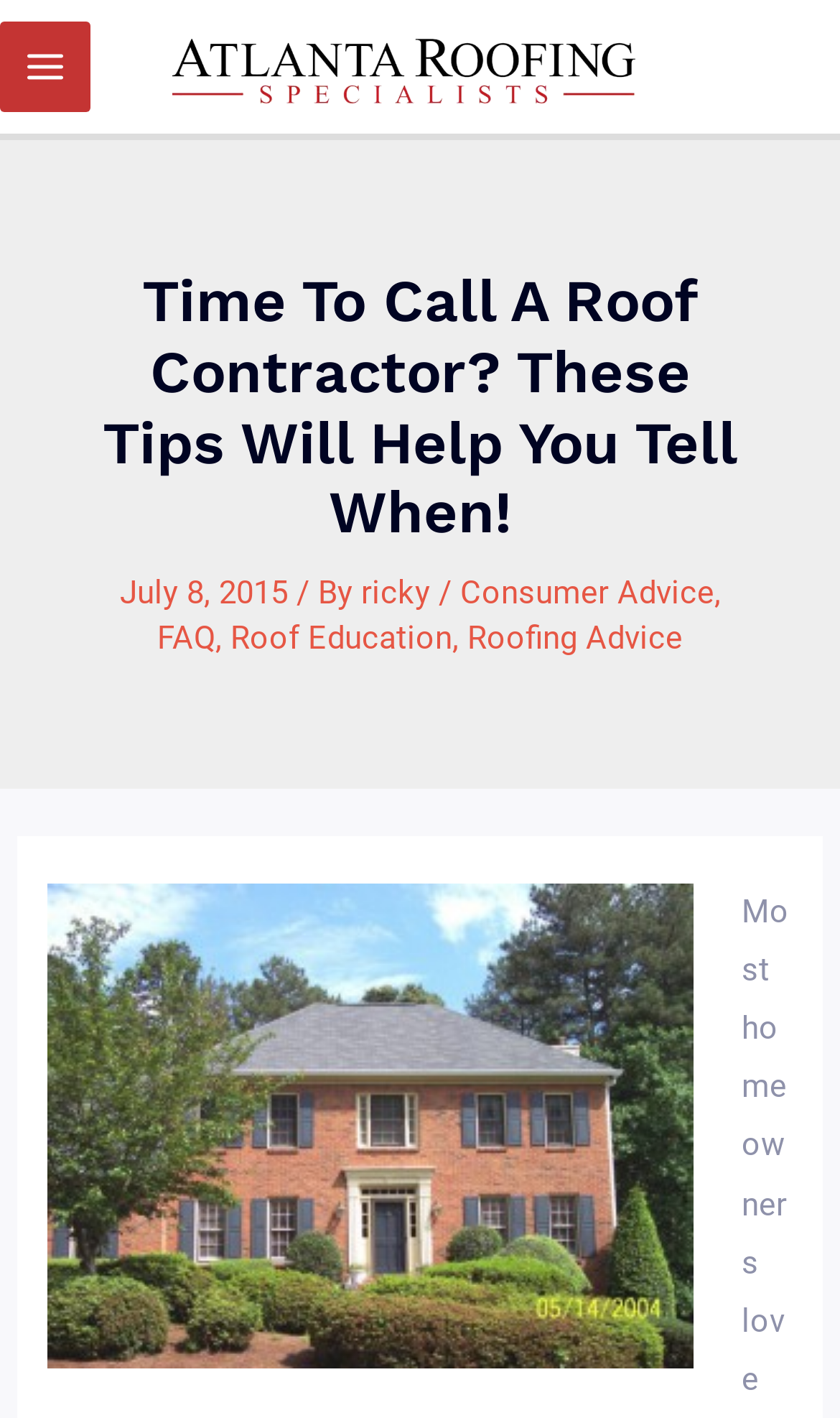What is the primary heading on this webpage?

Time To Call A Roof Contractor? These Tips Will Help You Tell When!